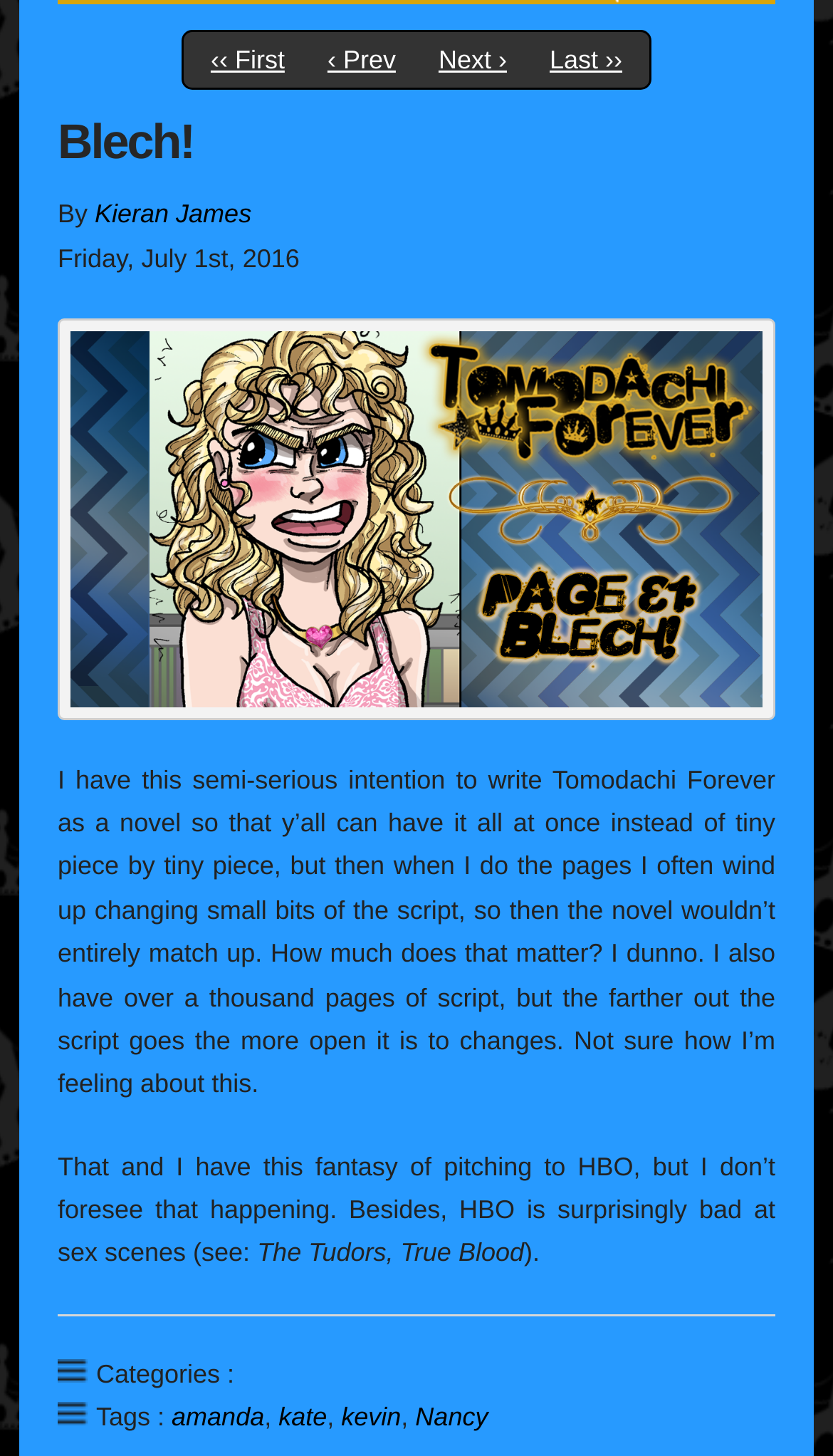Please mark the bounding box coordinates of the area that should be clicked to carry out the instruction: "view the next page".

[0.526, 0.031, 0.609, 0.051]